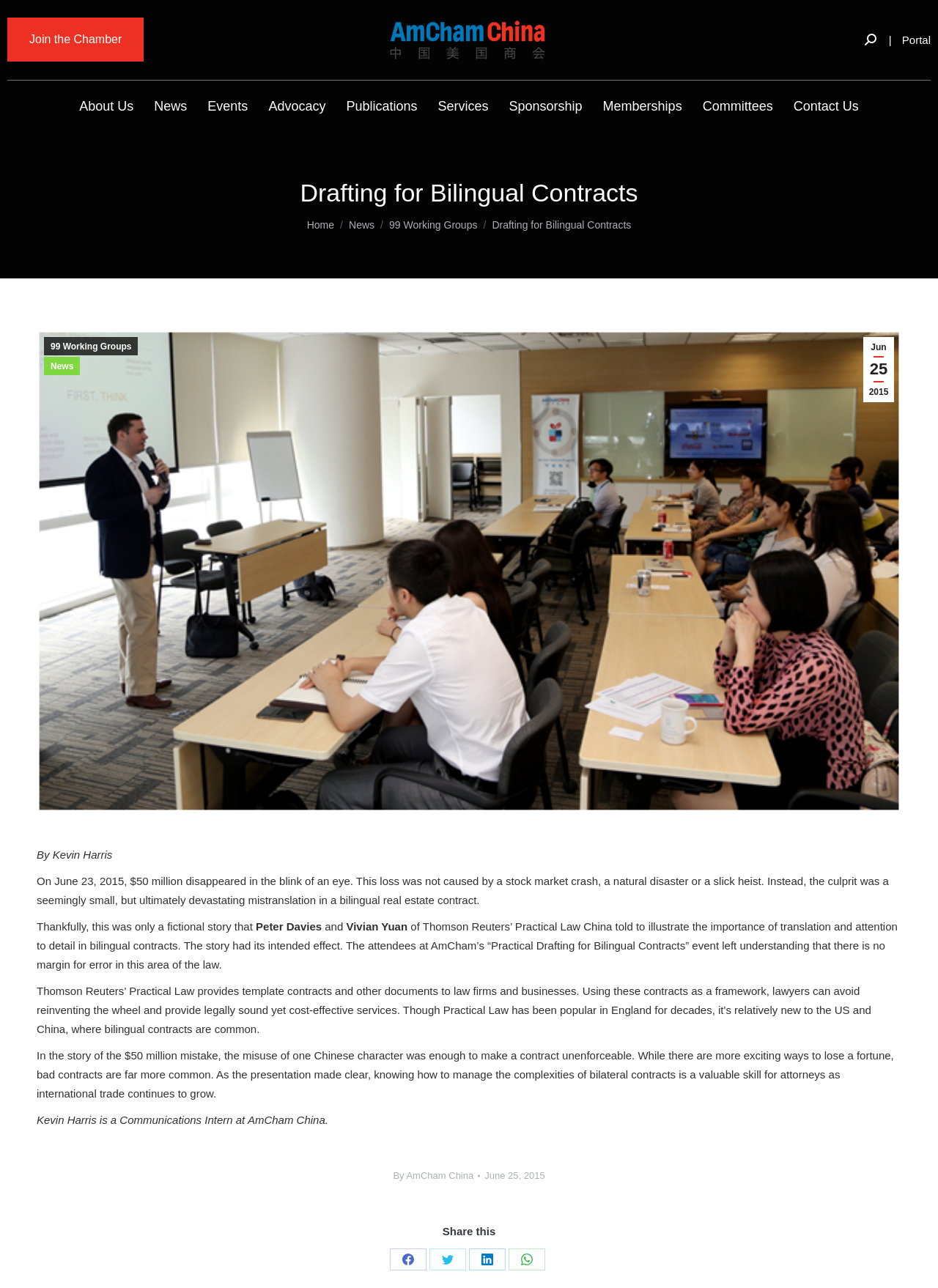Pinpoint the bounding box coordinates of the clickable area needed to execute the instruction: "Click the 'About Us' button". The coordinates should be specified as four float numbers between 0 and 1, i.e., [left, top, right, bottom].

[0.074, 0.063, 0.153, 0.102]